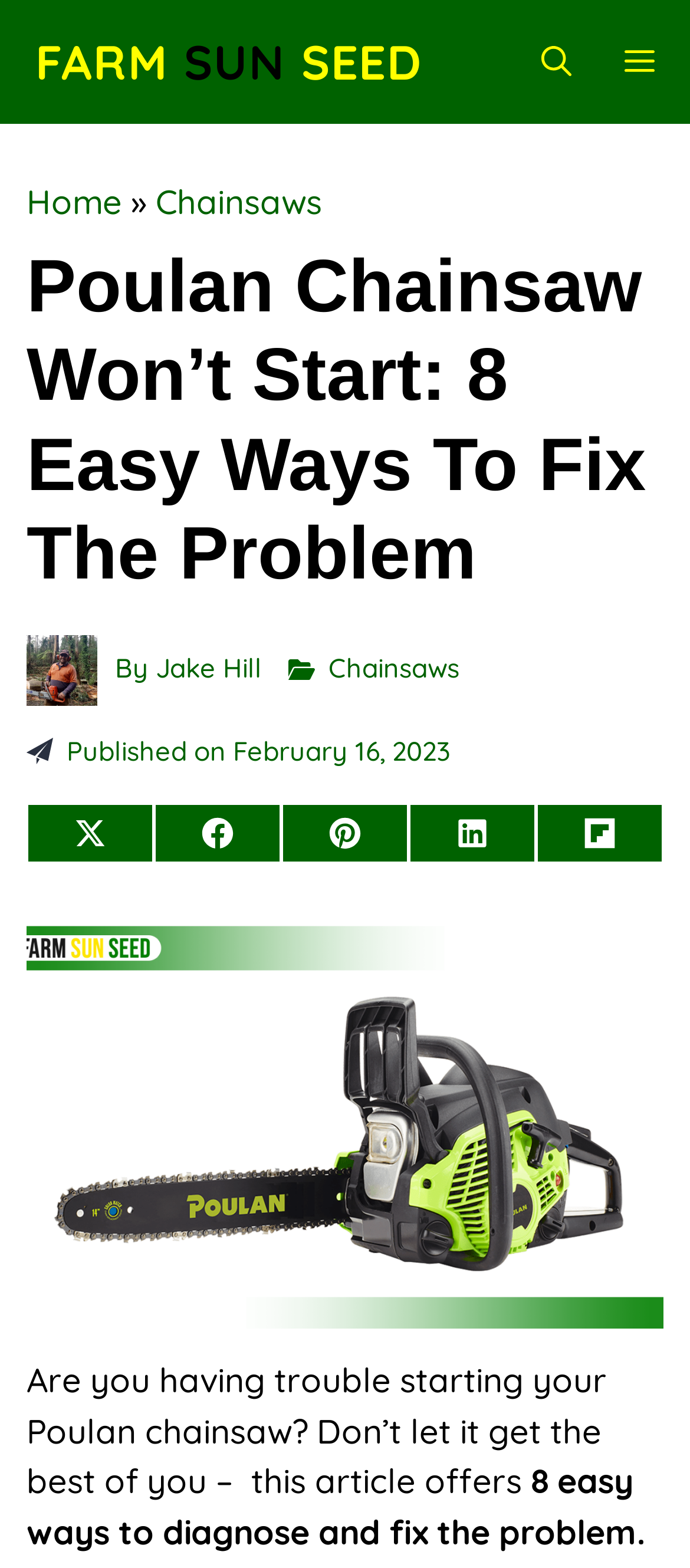Create a full and detailed caption for the entire webpage.

This webpage is about troubleshooting Poulan chainsaw starting issues. At the top, there is a primary navigation menu with a "FARM SUN SEED" link, a "MENU" button, and an "Open search" button. Below the navigation menu, there is a breadcrumbs navigation section with links to "Home" and "Chainsaws".

The main heading of the webpage is "Poulan Chainsaw Won’t Start: 8 Easy Ways To Fix The Problem", which is centered near the top of the page. To the left of the heading, there is an image of Jake Hill's avatar, along with a link to his profile and a "By" label. Below the avatar, there are links to "Chainsaws" and a published date of "February 16, 2023".

On the right side of the page, there are social media sharing links, including Twitter, Facebook, Pinterest, LinkedIn, and Flip it. Below the sharing links, there is a brief summary of the article, which describes the content of the webpage: "Are you having trouble starting your Poulan chainsaw? Don’t let it get the best of you – this article offers 8 easy ways to diagnose and fix the problem."